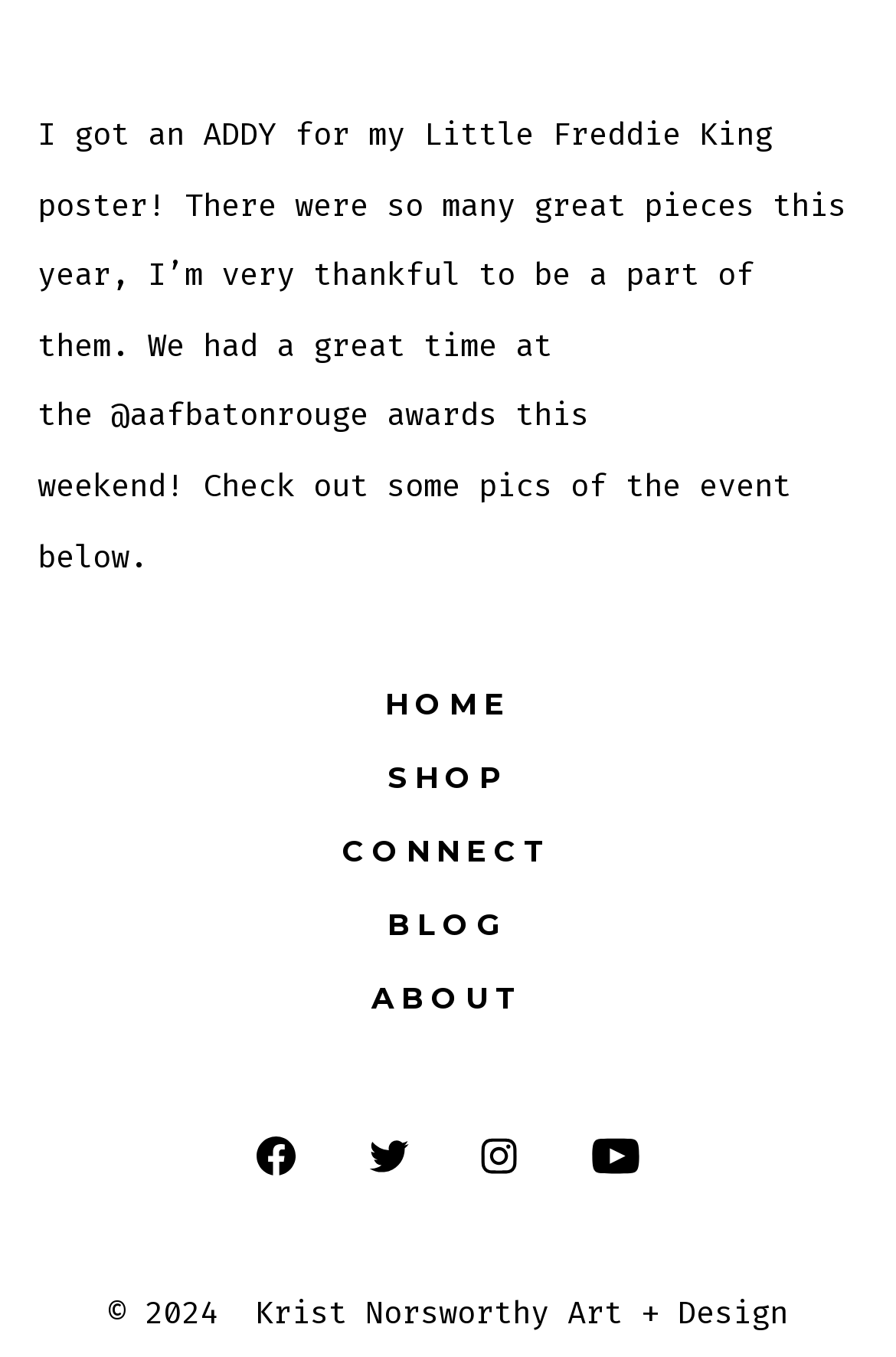What is the name of the author?
Kindly offer a detailed explanation using the data available in the image.

The author's name can be found at the bottom of the webpage, where it says 'Krist Norsworthy Art + Design'.